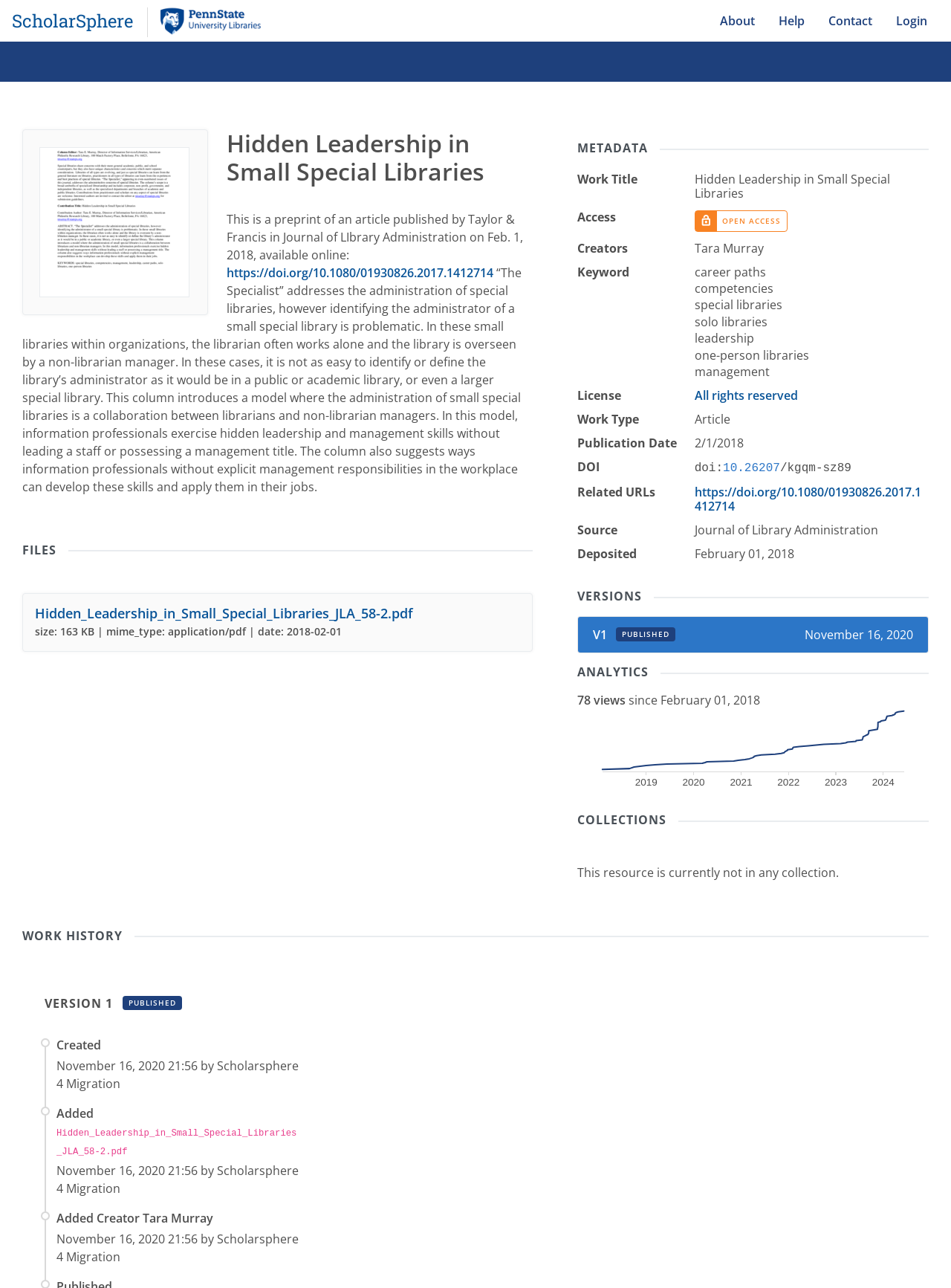What is the license of the article?
Give a detailed response to the question by analyzing the screenshot.

The license of the article can be found in the 'METADATA' section of the webpage, where it is listed as 'License: All rights reserved'.